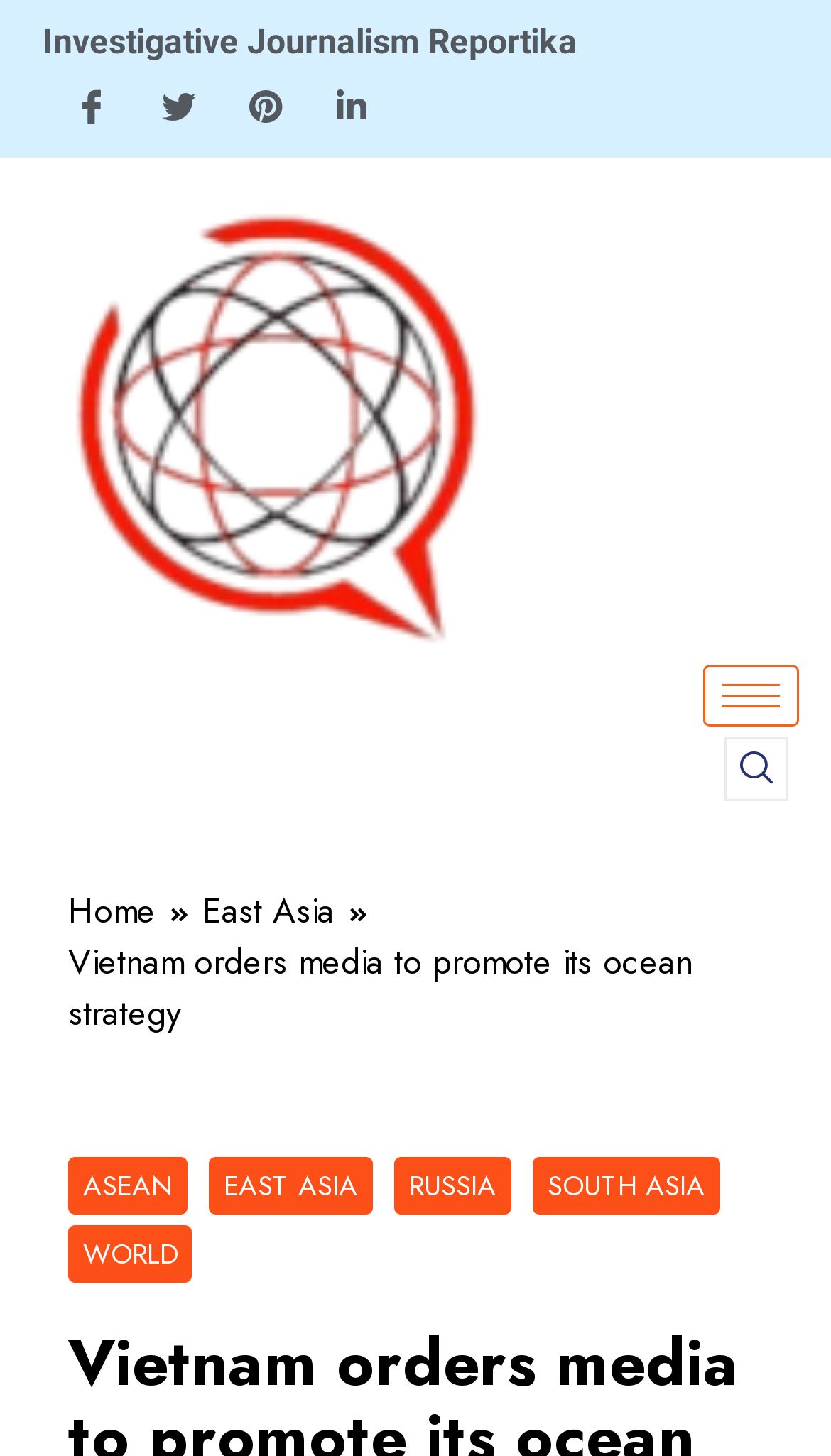What is the name of the investigative journalism report?
Refer to the screenshot and deliver a thorough answer to the question presented.

I looked at the static text element at the top of the webpage and found that the name of the investigative journalism report is 'Investigative Journalism Reportika'.